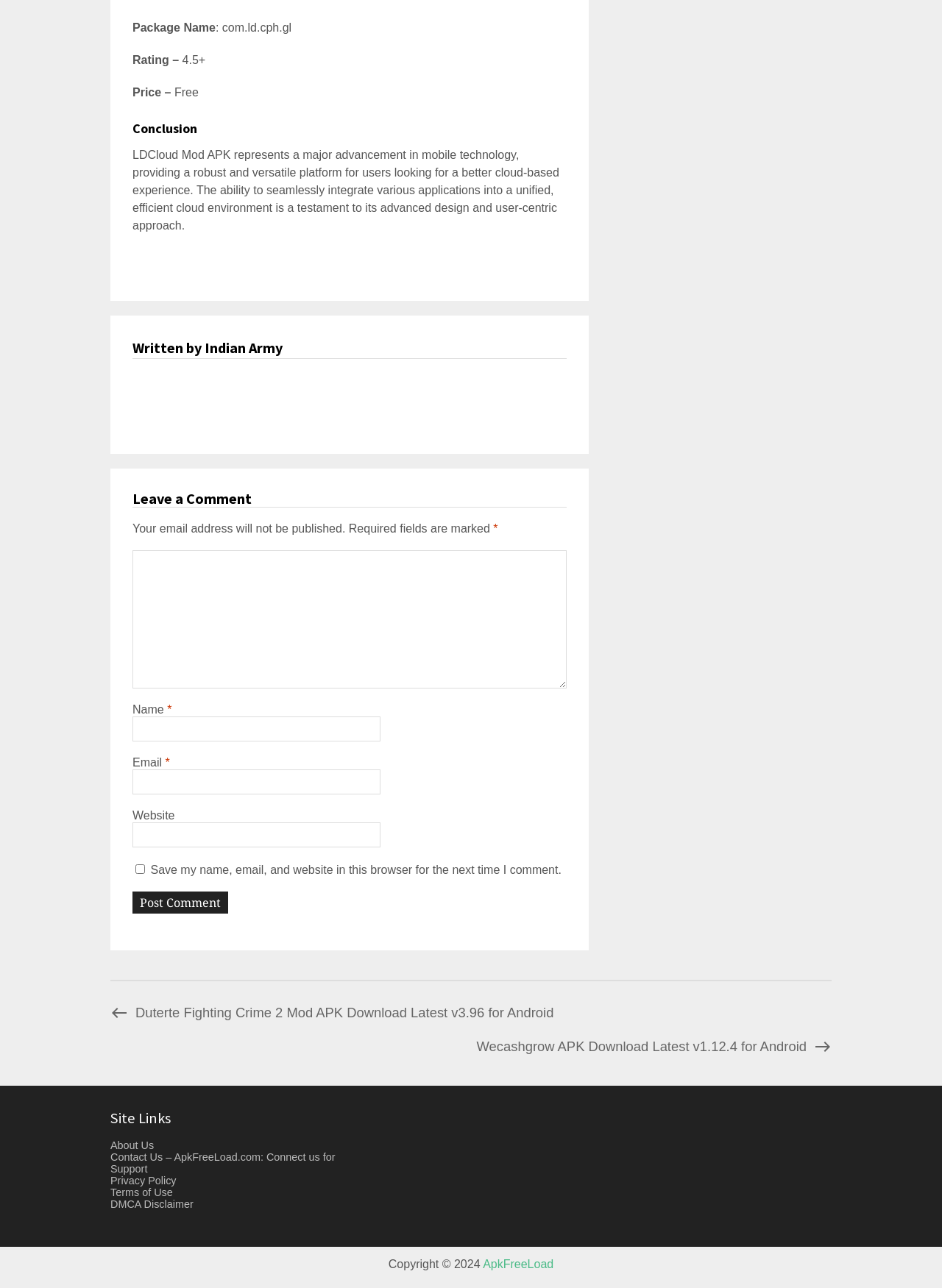What is the name of the website?
Relying on the image, give a concise answer in one word or a brief phrase.

ApkFreeLoad